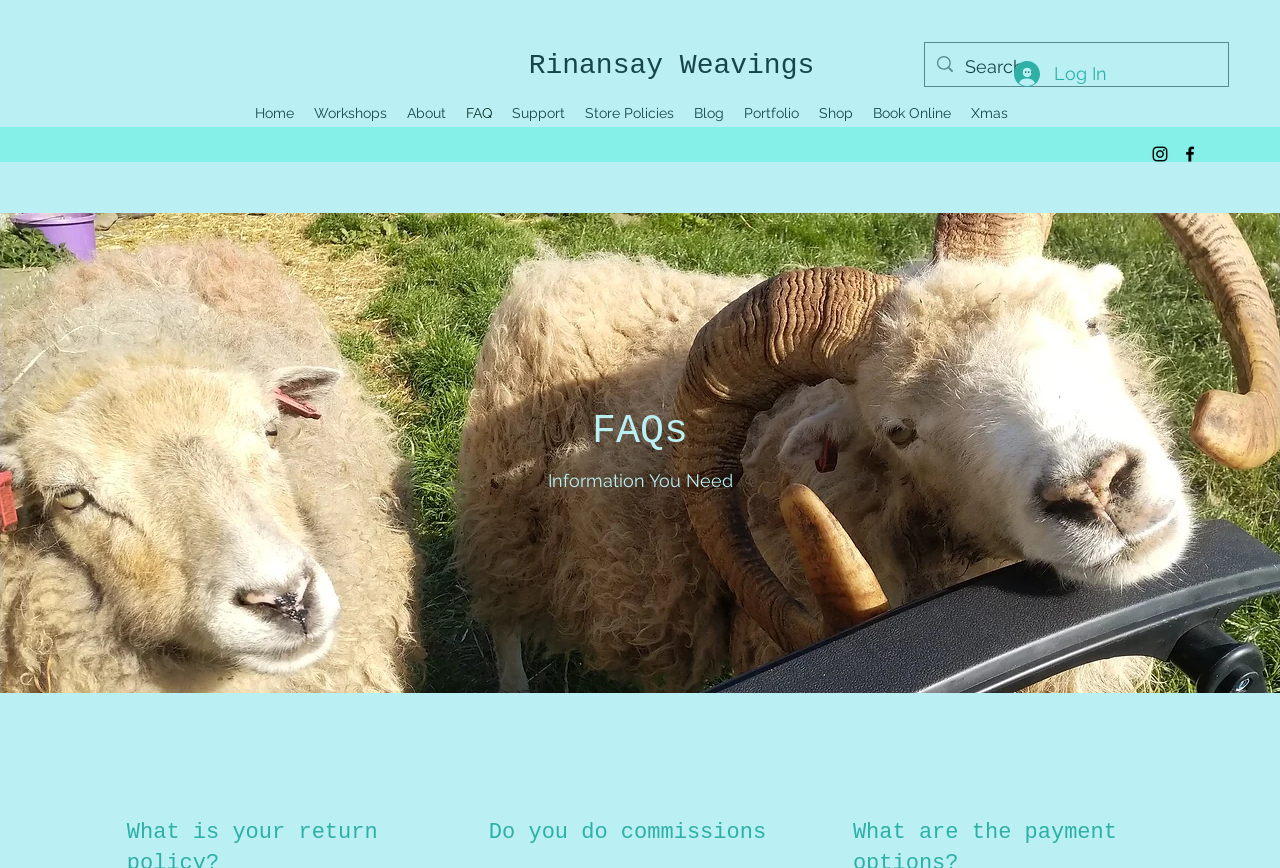How many navigation links are there?
Please provide a single word or phrase in response based on the screenshot.

10